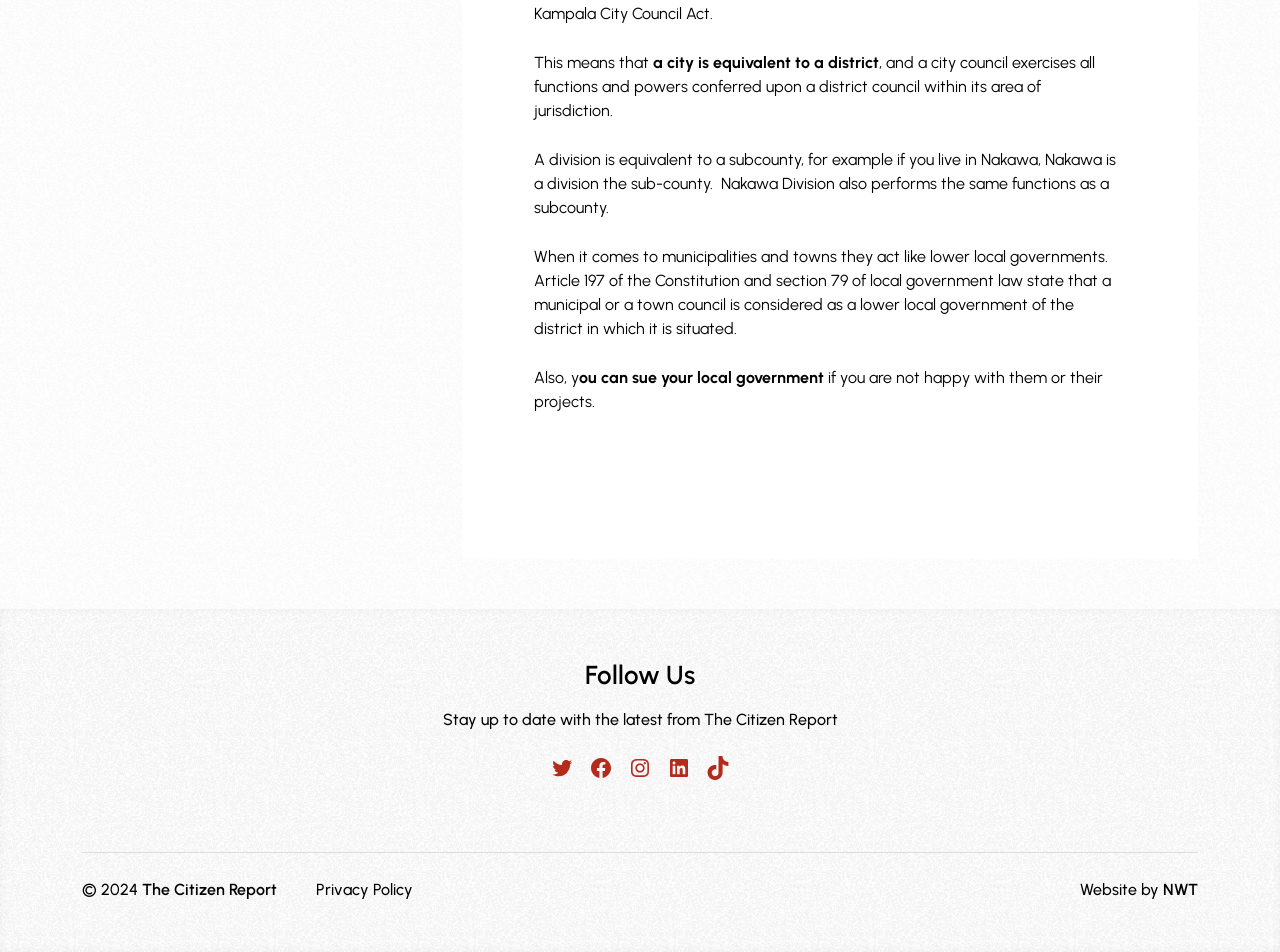Please find the bounding box coordinates of the clickable region needed to complete the following instruction: "View NWT website". The bounding box coordinates must consist of four float numbers between 0 and 1, i.e., [left, top, right, bottom].

[0.909, 0.924, 0.936, 0.944]